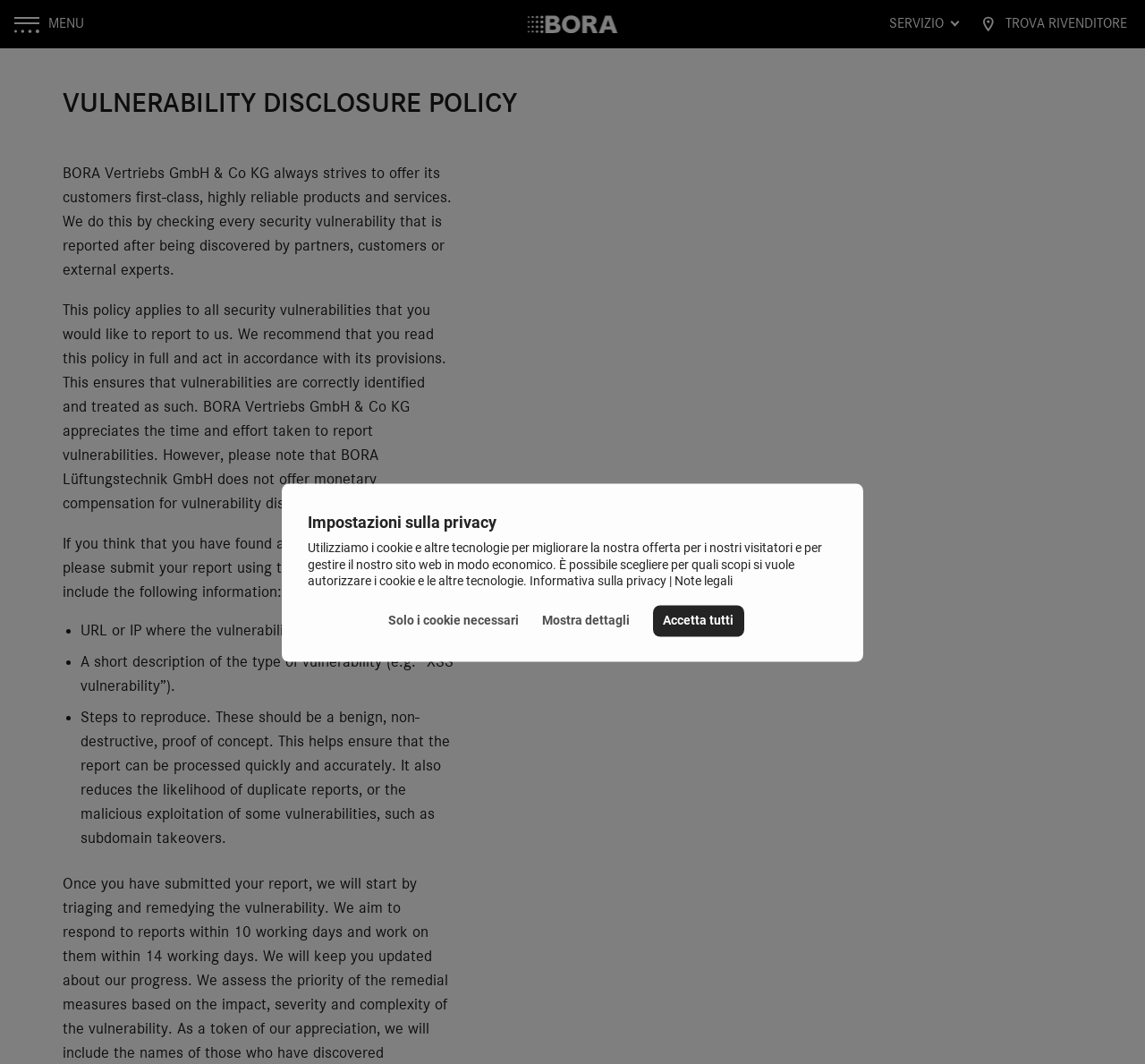Respond concisely with one word or phrase to the following query:
What is the company's stance on monetary compensation for vulnerability disclosures?

No monetary compensation